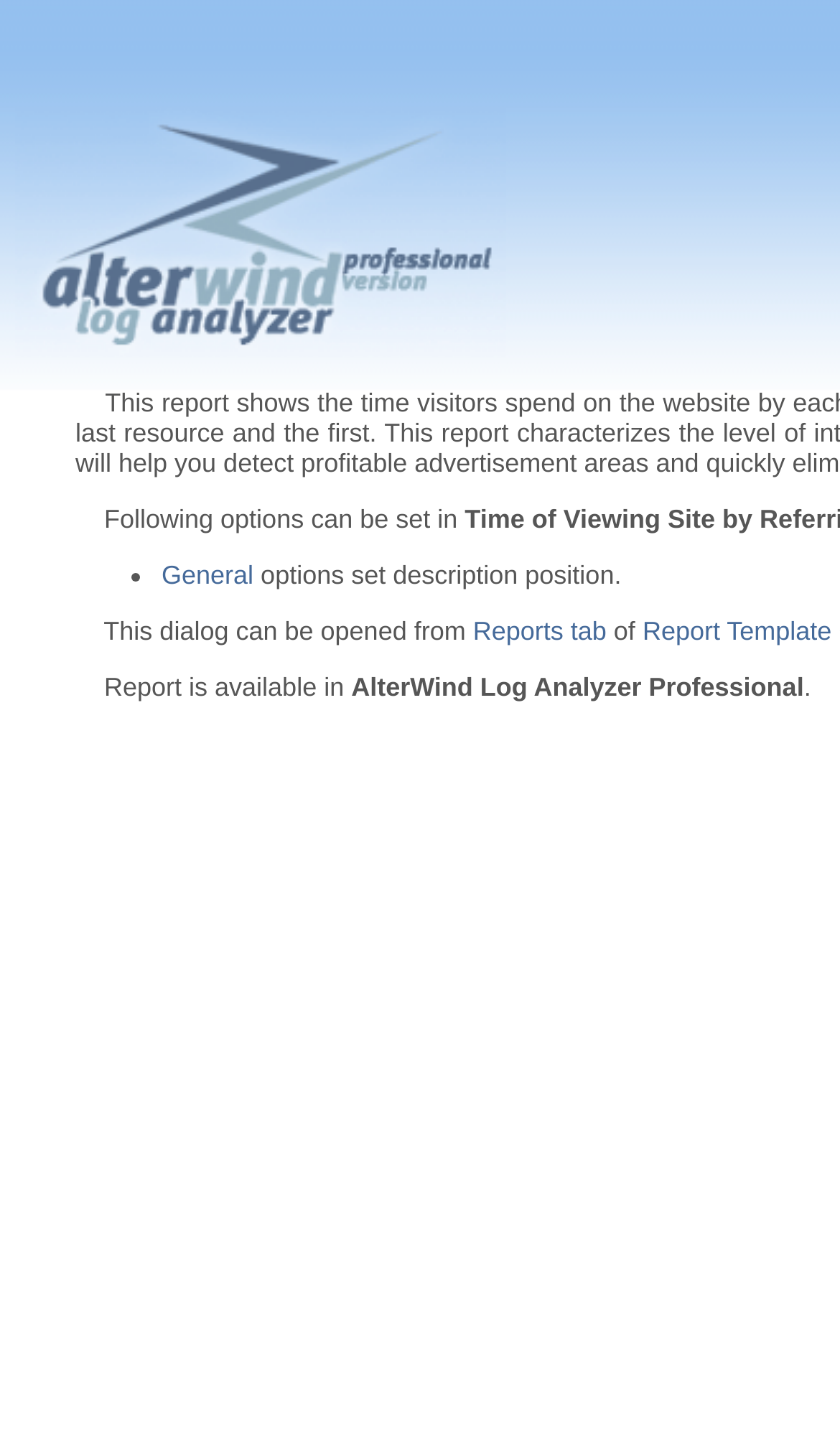Find and extract the text of the primary heading on the webpage.

Time of Viewing Site by Referring URLs Report